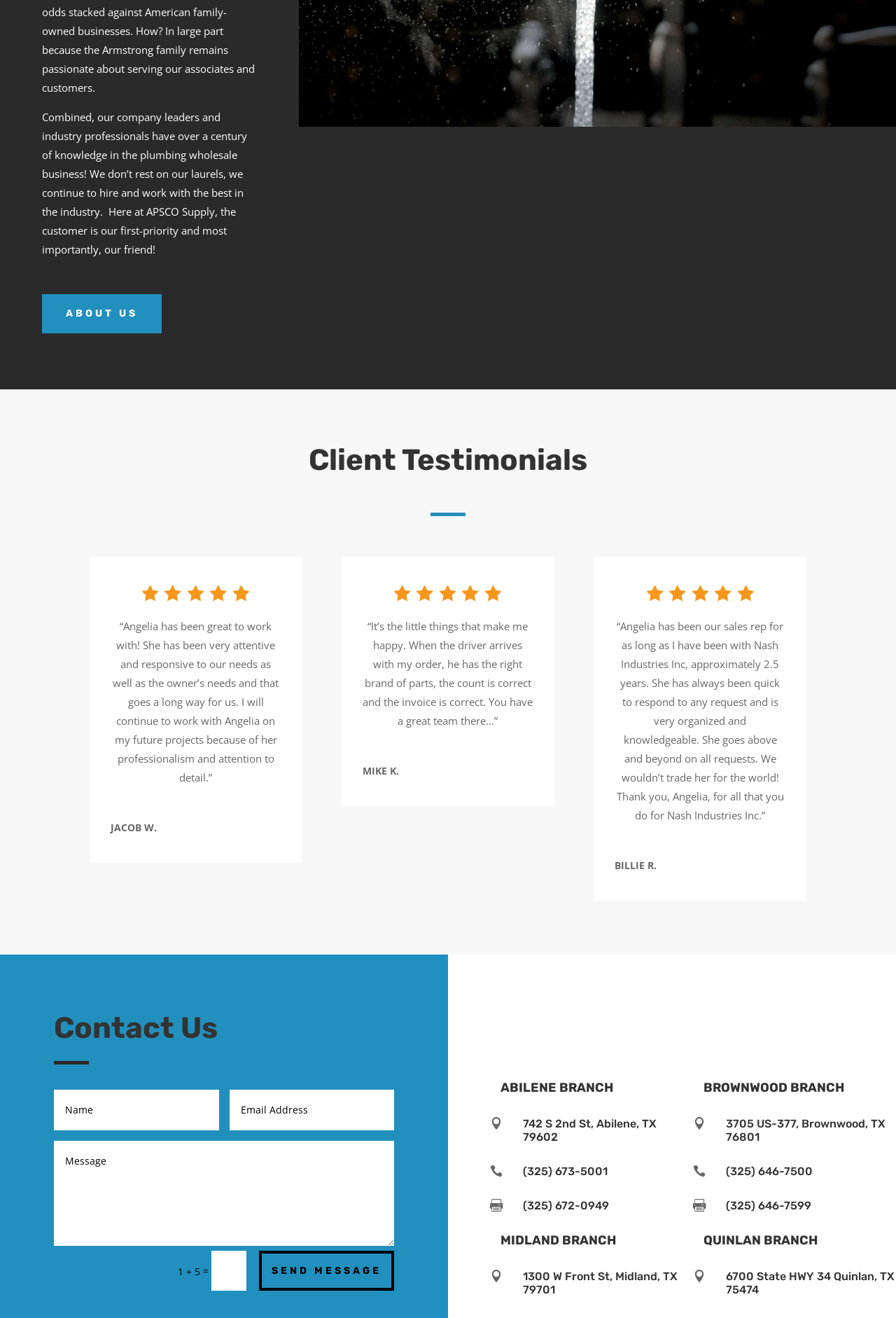Determine the bounding box coordinates of the region that needs to be clicked to achieve the task: "Call the phone number".

[0.372, 0.137, 0.961, 0.16]